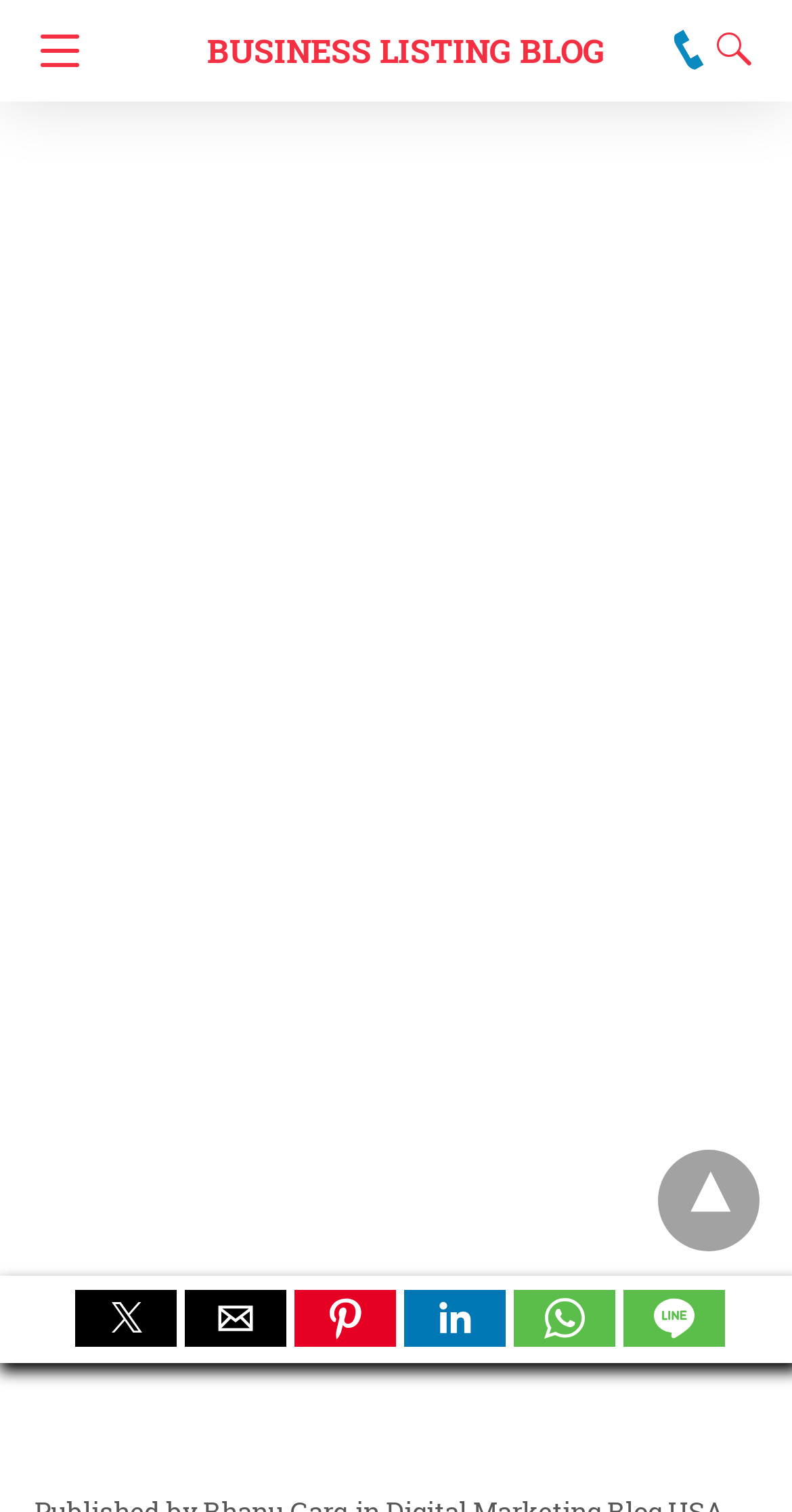Could you locate the bounding box coordinates for the section that should be clicked to accomplish this task: "Check the authors list".

None